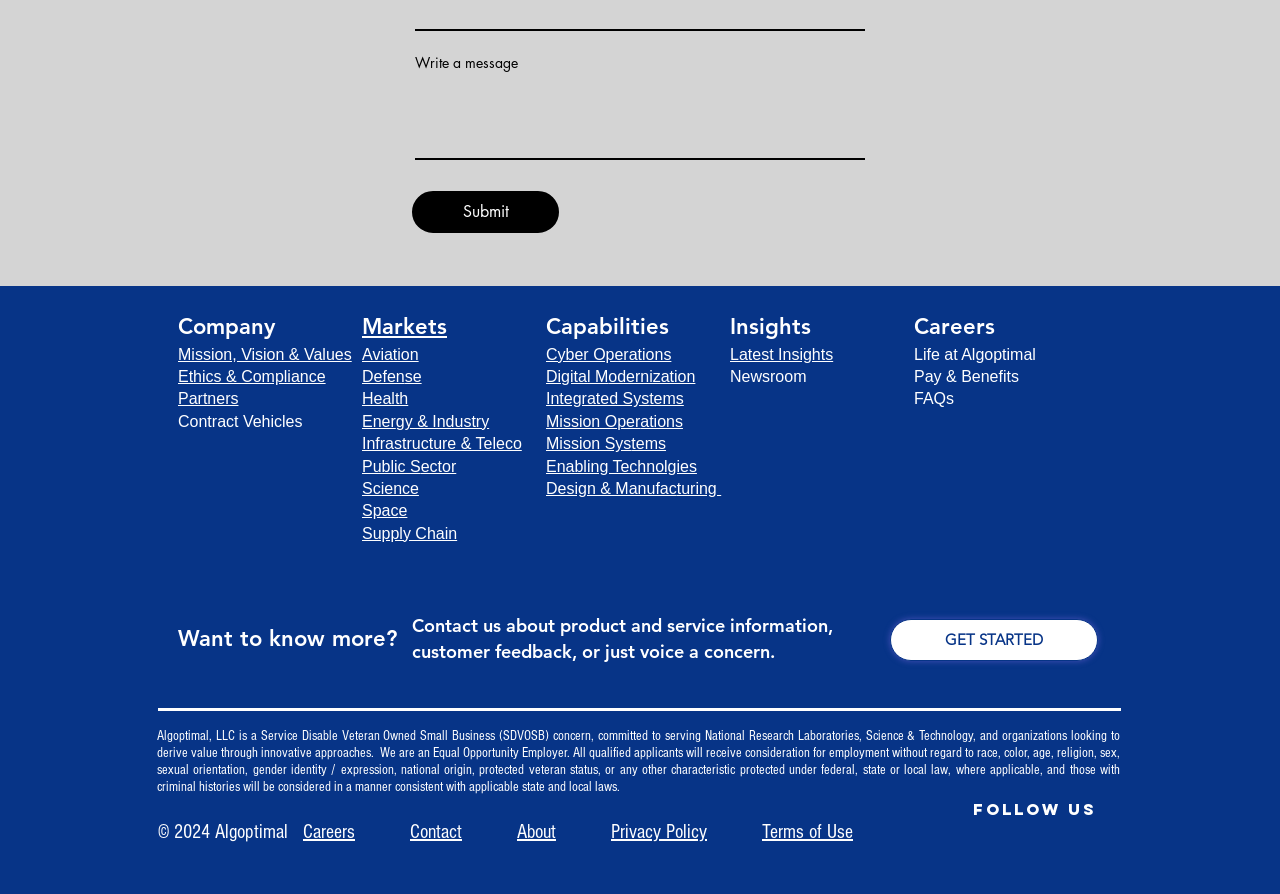What is the type of business mentioned on the webpage?
Offer a detailed and exhaustive answer to the question.

The webpage mentions that Algoptimal, LLC is a Service Disable Veteran Owned Small Business (SDVOSB) concern, indicating the type of business it is.